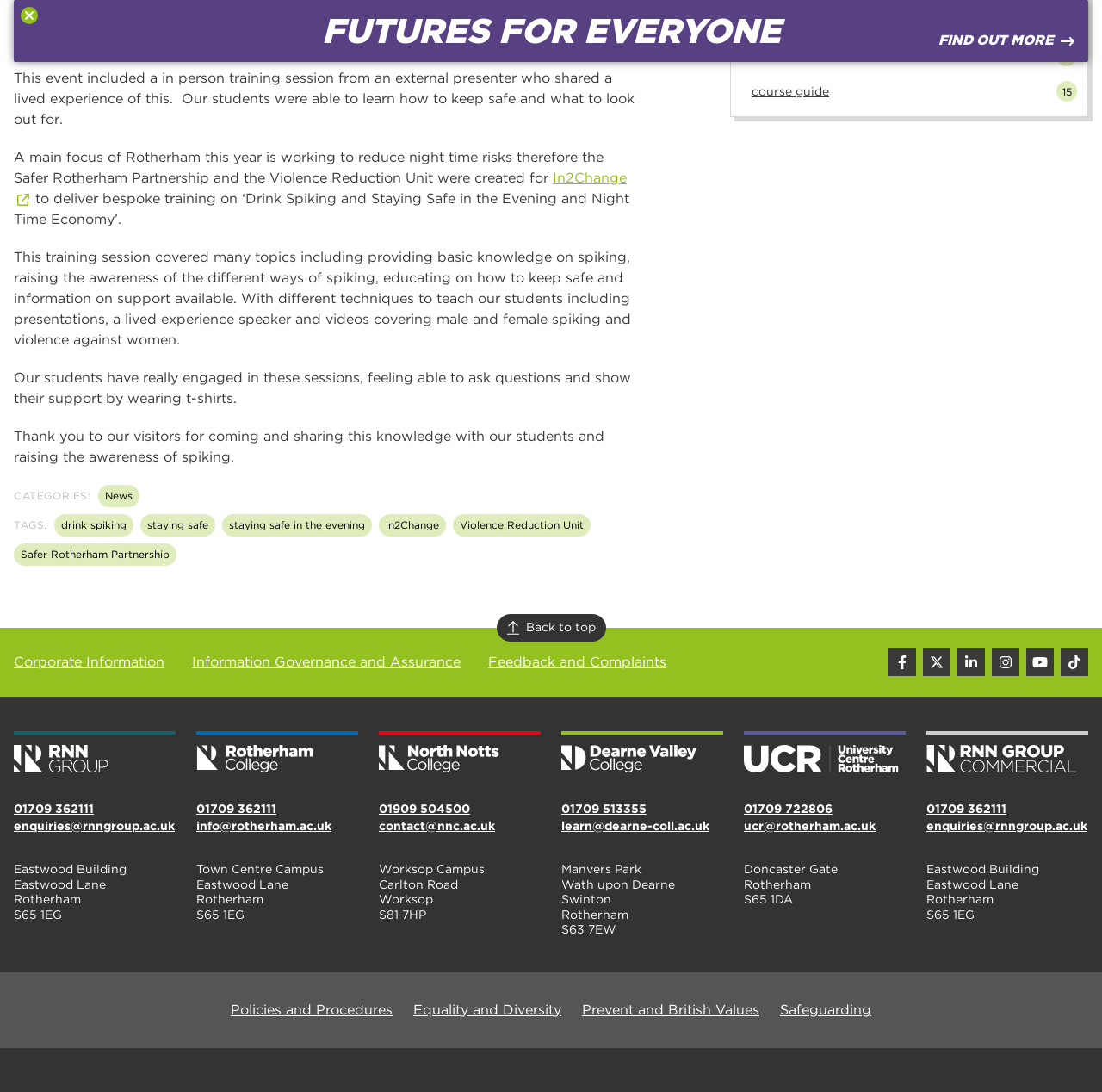Find the bounding box coordinates for the area that should be clicked to accomplish the instruction: "Click the 'FUTURES FOR EVERYONE FIND OUT MORE' link".

[0.012, 0.0, 0.988, 0.057]